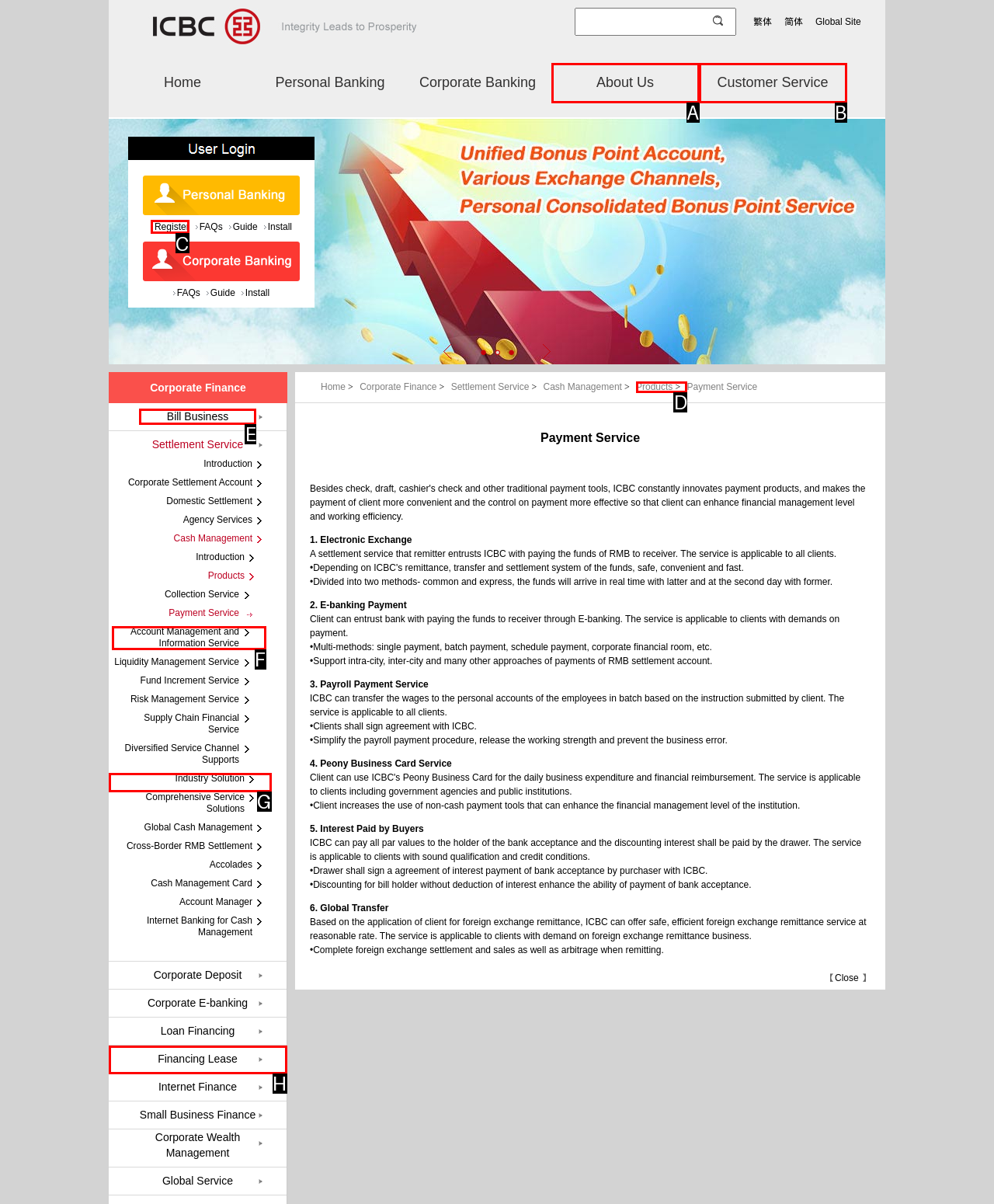Tell me which letter corresponds to the UI element that should be clicked to fulfill this instruction: Click on Register
Answer using the letter of the chosen option directly.

C